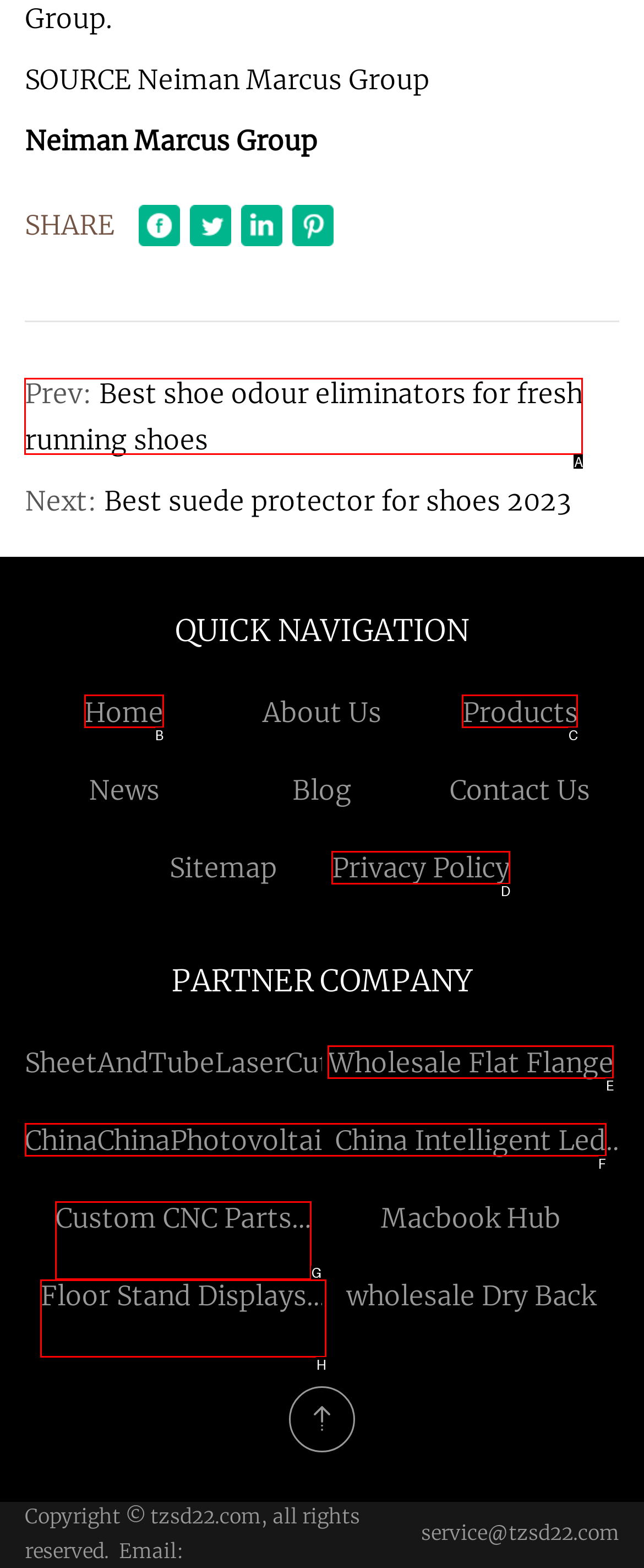Choose the letter of the option that needs to be clicked to perform the task: Read about Best shoe odour eliminators for fresh running shoes. Answer with the letter.

A